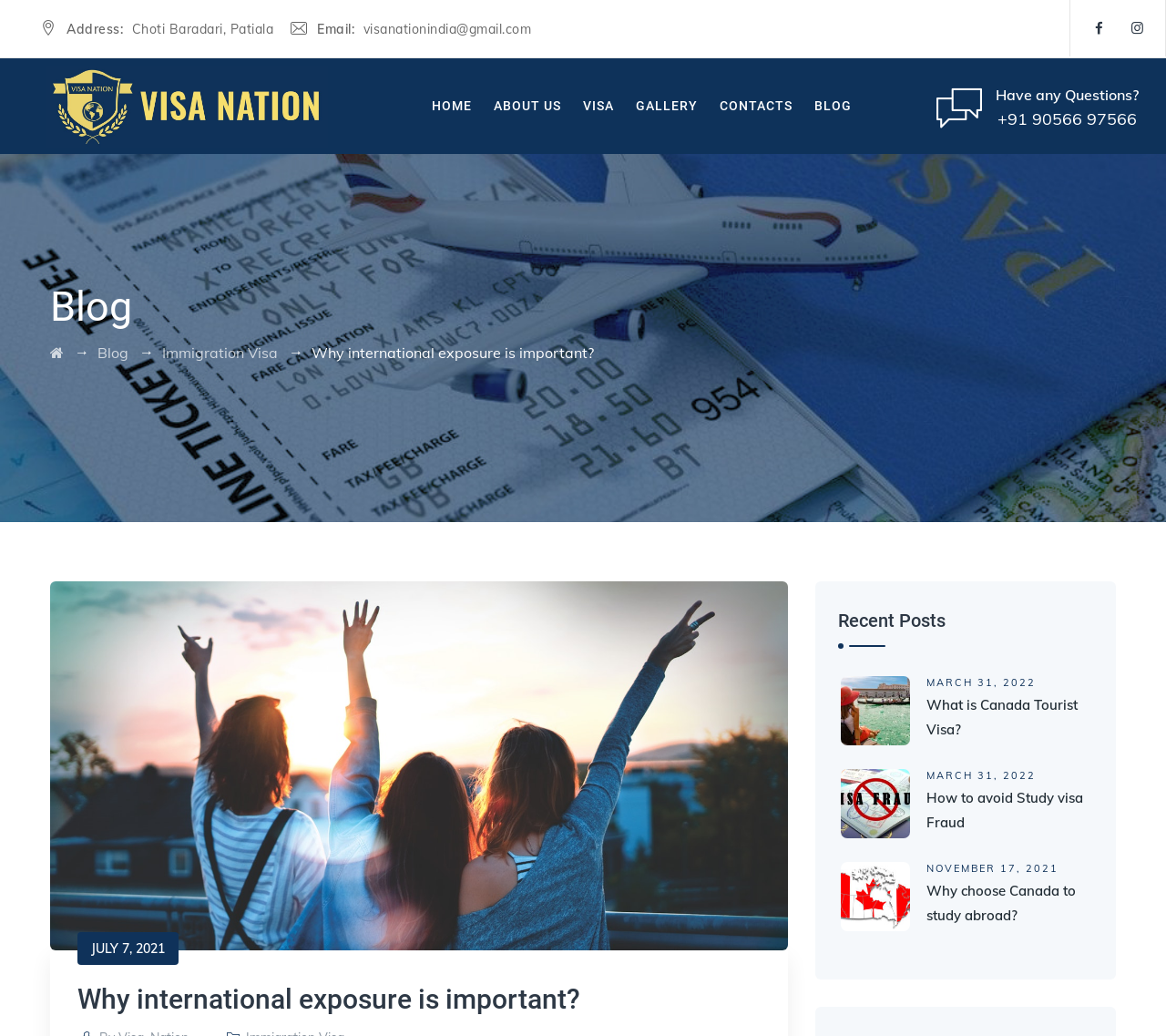Specify the bounding box coordinates of the area to click in order to execute this command: 'Go to the HOME page'. The coordinates should consist of four float numbers ranging from 0 to 1, and should be formatted as [left, top, right, bottom].

[0.37, 0.056, 0.404, 0.149]